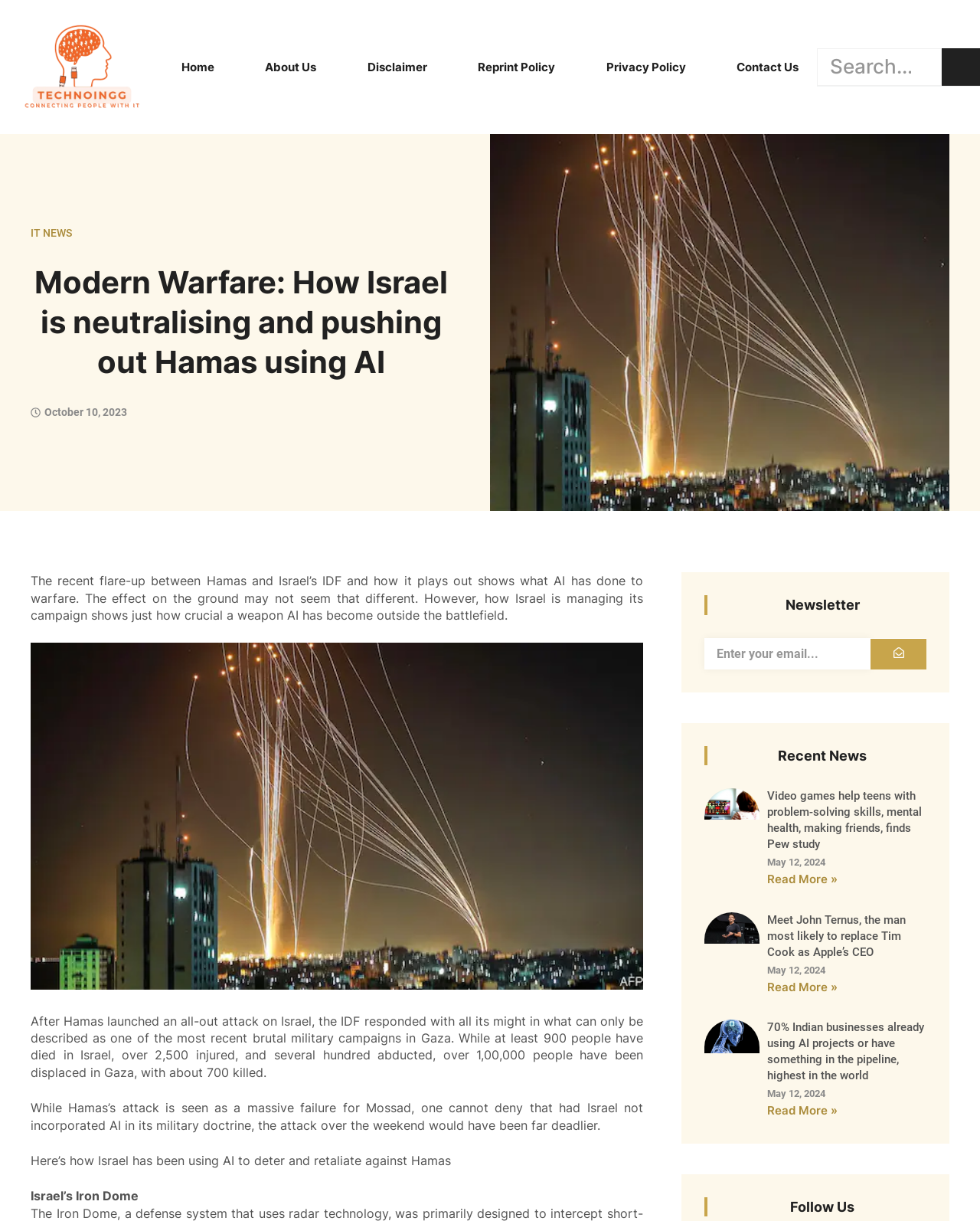Describe all the significant parts and information present on the webpage.

This webpage appears to be a news article or blog post discussing the use of artificial intelligence in modern warfare, specifically in the context of the conflict between Israel and Hamas. 

At the top of the page, there is a large image taking up most of the width, with a navigation menu consisting of seven links, including "Home", "About Us", and "Contact Us", positioned below it. A search bar with a "Search" button is located at the top right corner.

The main content of the page is divided into sections. The first section has a heading that matches the title of the webpage, "Modern Warfare: How Israel is neutralising and pushing out Hamas using AI". Below the heading, there is a paragraph of text summarizing the recent conflict between Hamas and Israel's IDF and how AI has impacted warfare. 

Following this, there are three more paragraphs of text discussing the effects of the conflict on the ground, how Israel's incorporation of AI into its military doctrine has made a significant difference, and how Israel has been using AI to deter and retaliate against Hamas.

Below these paragraphs, there is a section with a heading "Recent News" that features three news articles, each with a link, a title, and a date. The articles appear to be unrelated to the main topic of the page, with titles such as "Video games help teens with problem-solving skills, mental health, making friends, finds Pew study" and "Meet John Ternus, the man most likely to replace Tim Cook as Apple’s CEO".

At the bottom of the page, there is a section with a heading "Newsletter" where users can enter their email address and submit it to receive newsletters. Finally, there is a "Follow Us" section at the very bottom of the page.